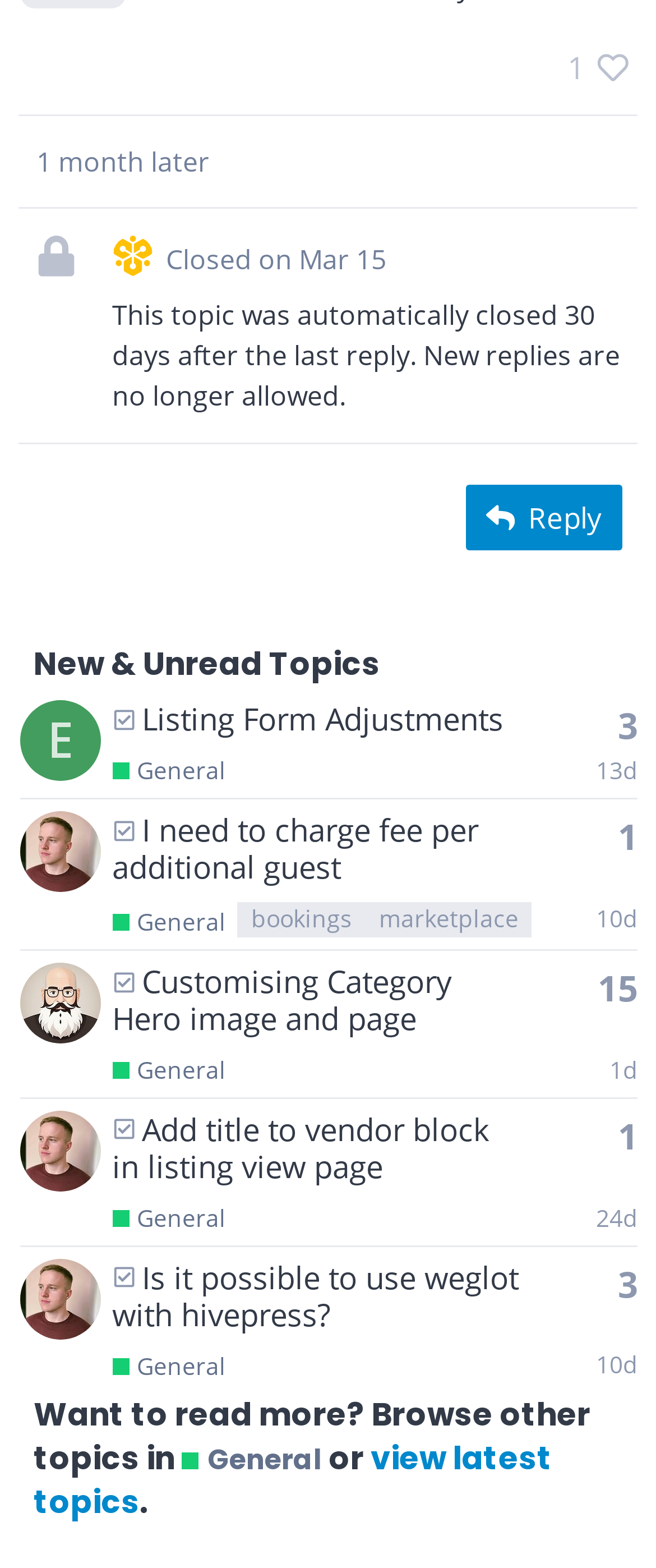Provide a brief response in the form of a single word or phrase:
When was the topic 'Add title to vendor block in listing view page' last updated?

May 20, 2024 7:08 am